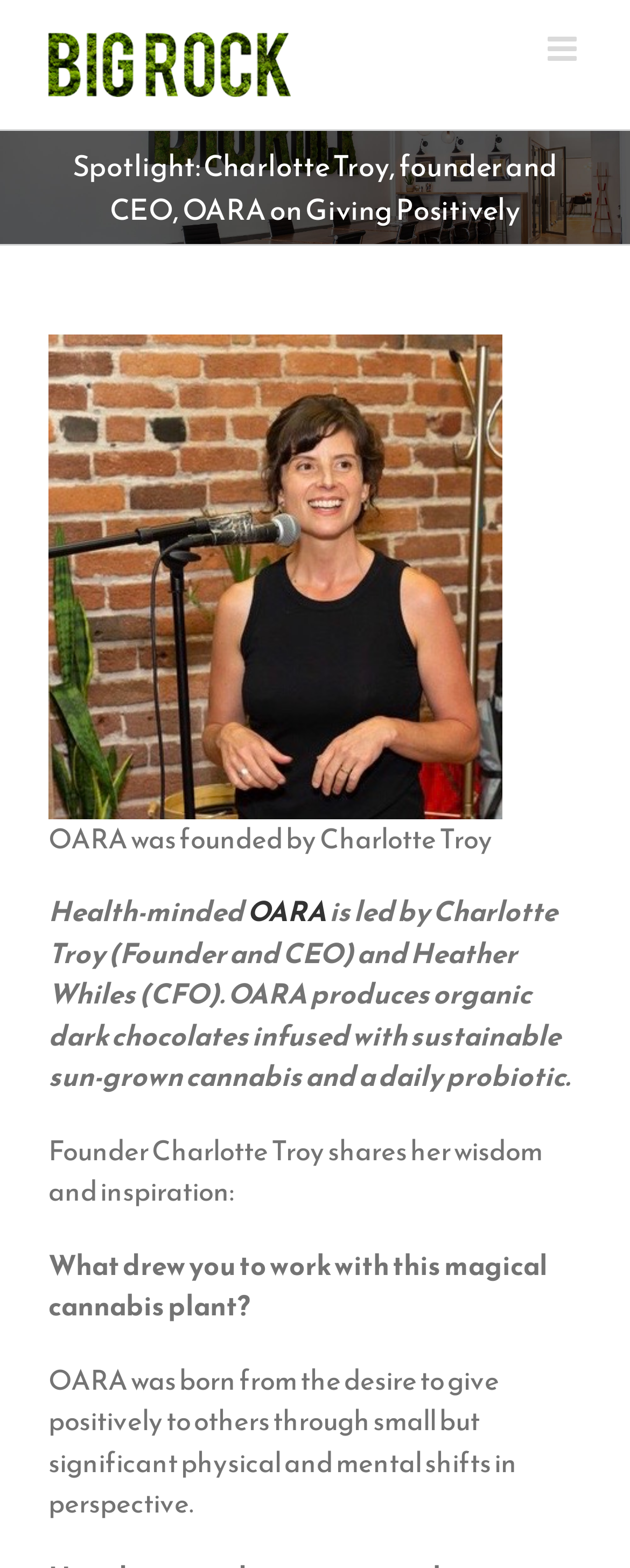Use one word or a short phrase to answer the question provided: 
Who is the CFO of OARA?

Heather Whiles